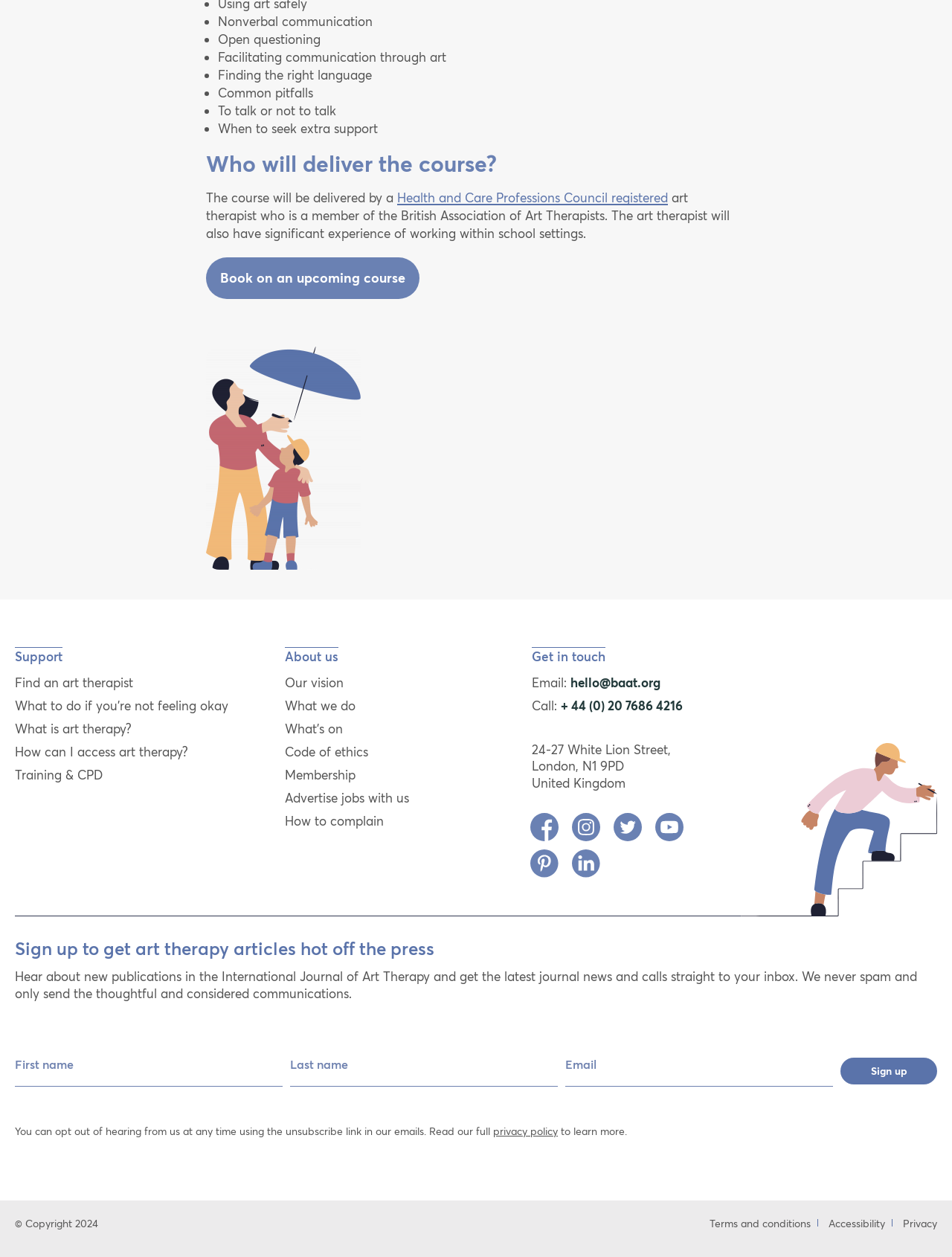Using the given description, provide the bounding box coordinates formatted as (top-left x, top-left y, bottom-right x, bottom-right y), with all values being floating point numbers between 0 and 1. Description: privacy policy

[0.518, 0.895, 0.586, 0.906]